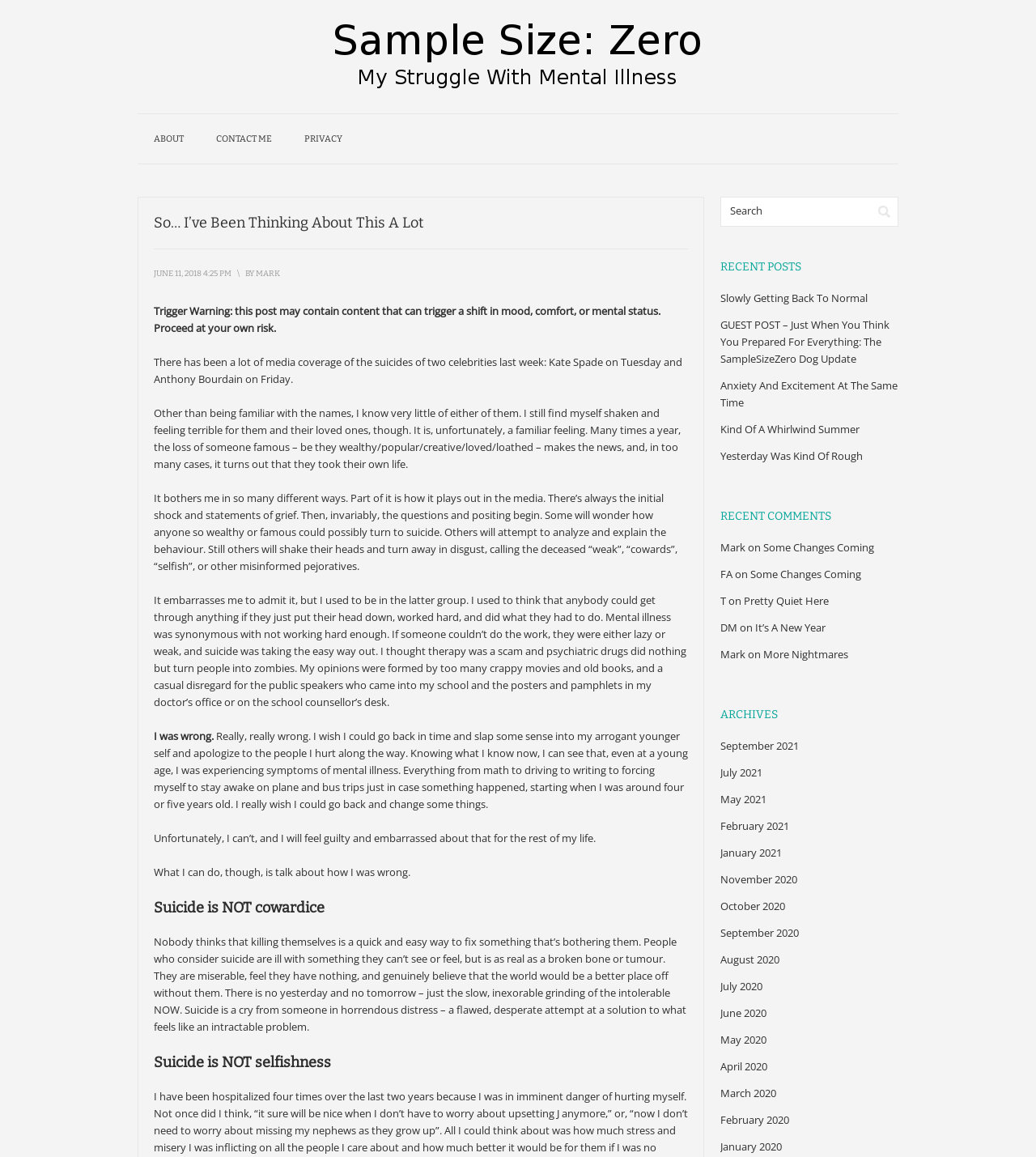Consider the image and give a detailed and elaborate answer to the question: 
What is the date of the current post?

I found the date by looking at the link 'JUNE 11, 2018 4:25 PM' which indicates the date and time of the current post.